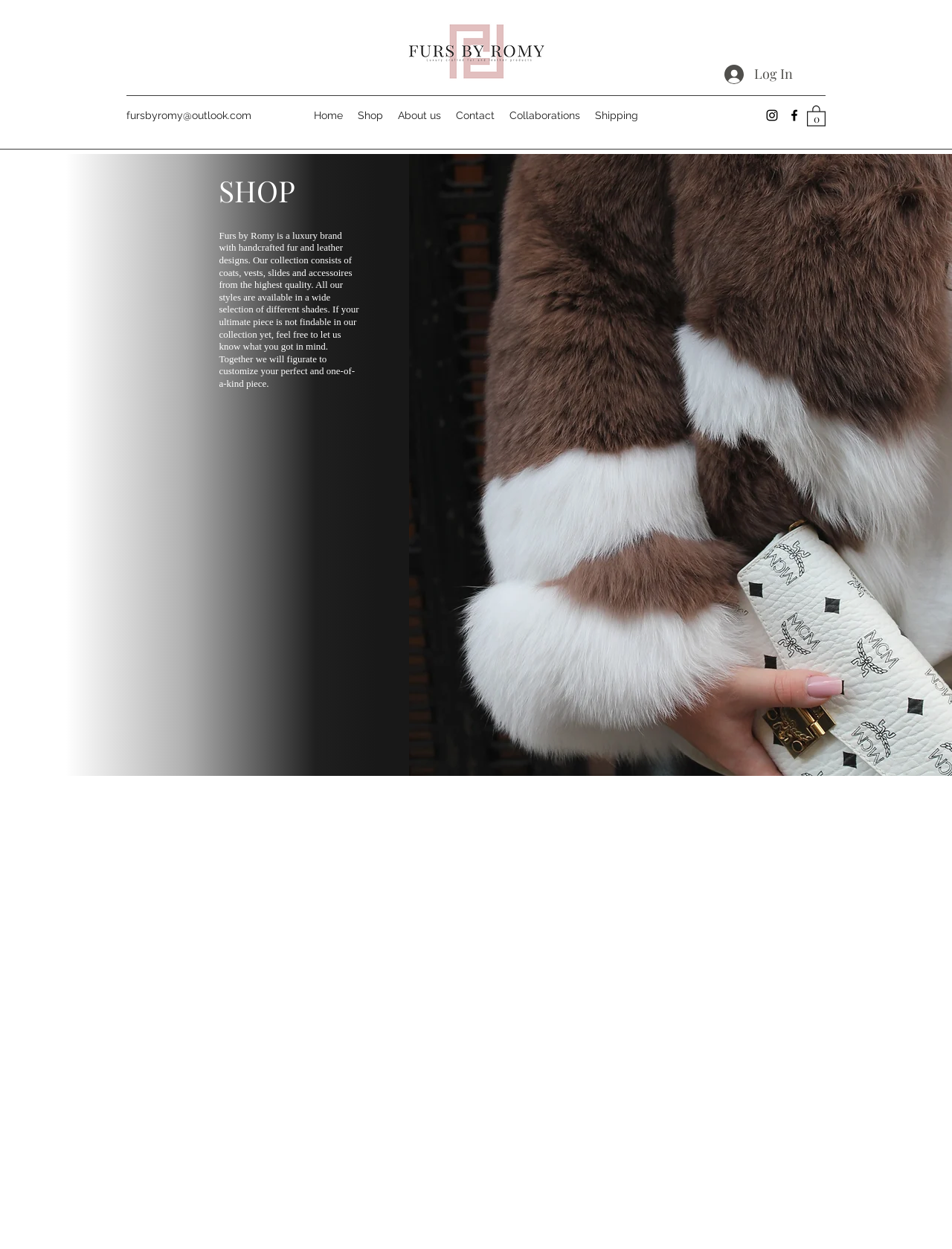Determine the bounding box coordinates of the clickable element to achieve the following action: 'Click the Log In button'. Provide the coordinates as four float values between 0 and 1, formatted as [left, top, right, bottom].

[0.75, 0.047, 0.844, 0.073]